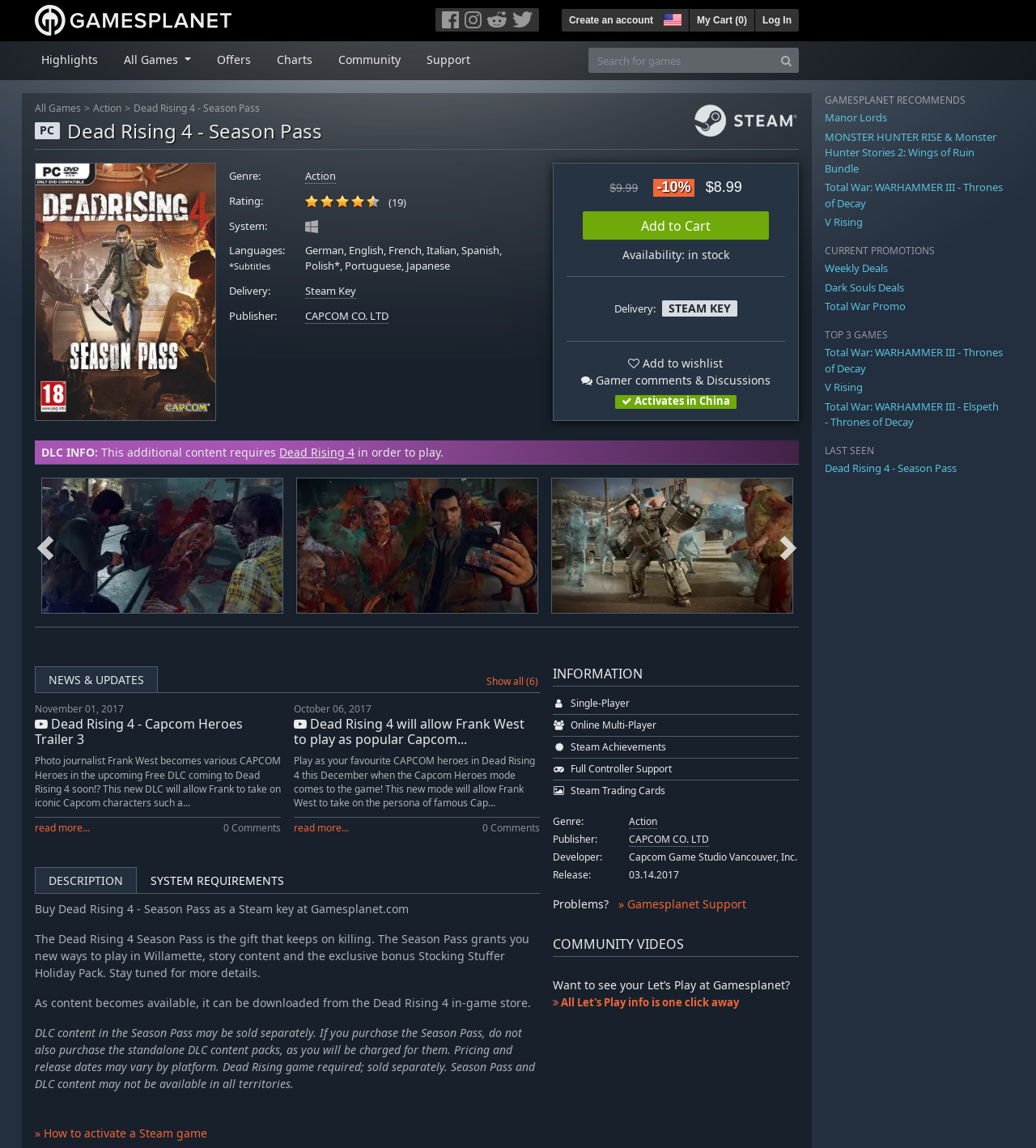Identify the bounding box coordinates of the section that should be clicked to achieve the task described: "Log In".

[0.733, 0.008, 0.767, 0.027]